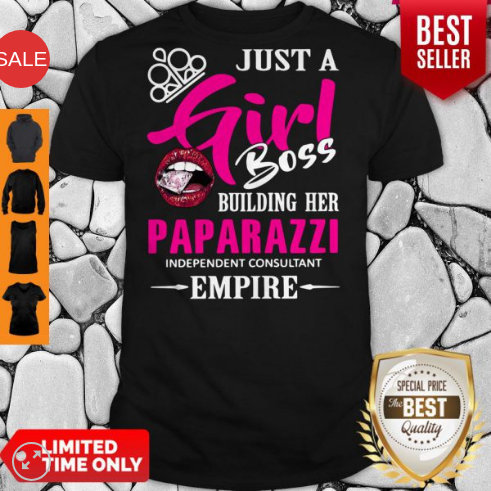What is the background of the presented shirt?
Please look at the screenshot and answer in one word or a short phrase.

Smooth stones